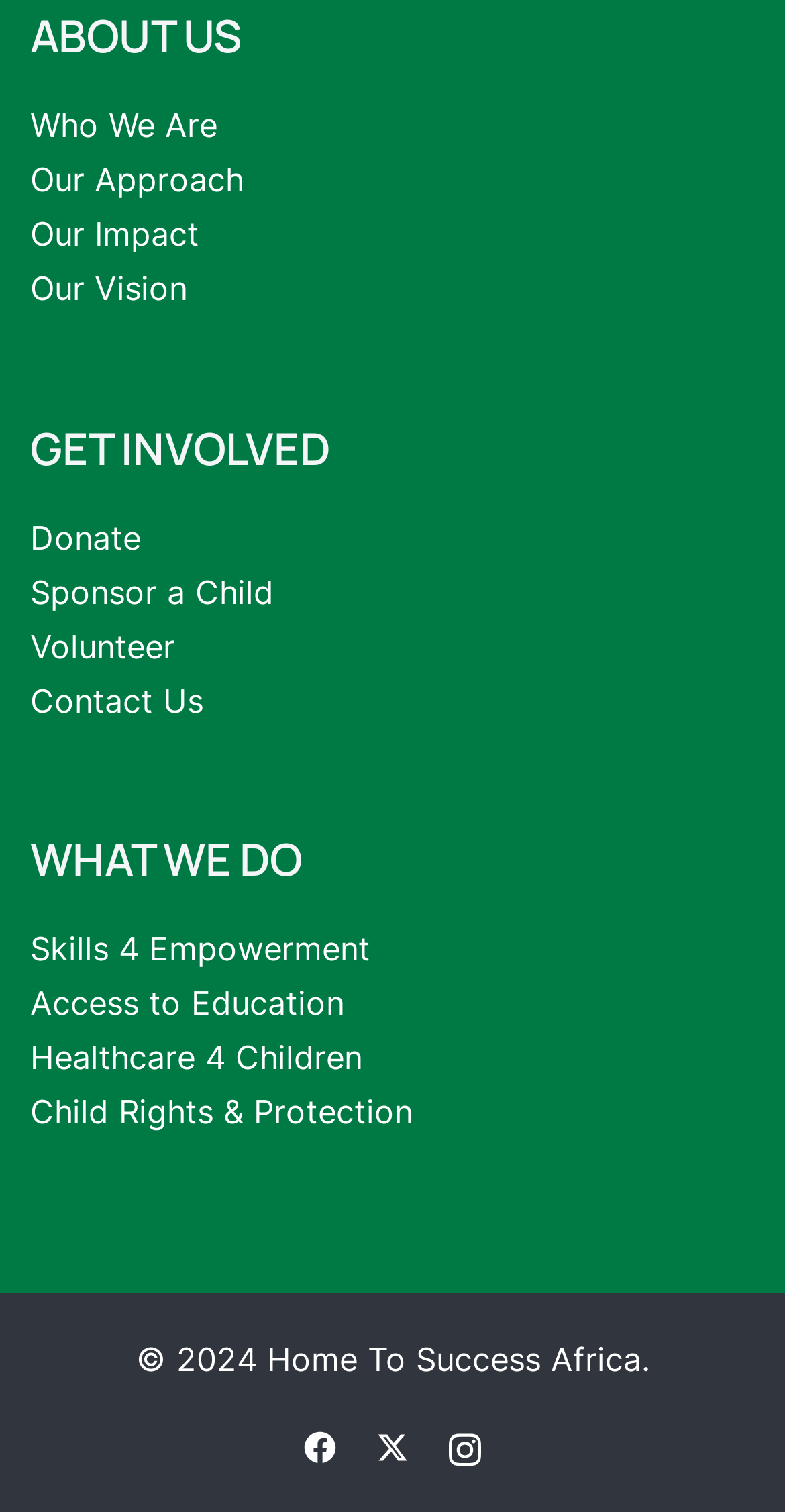Specify the bounding box coordinates for the region that must be clicked to perform the given instruction: "Explore skills for empowerment".

[0.038, 0.614, 0.472, 0.641]